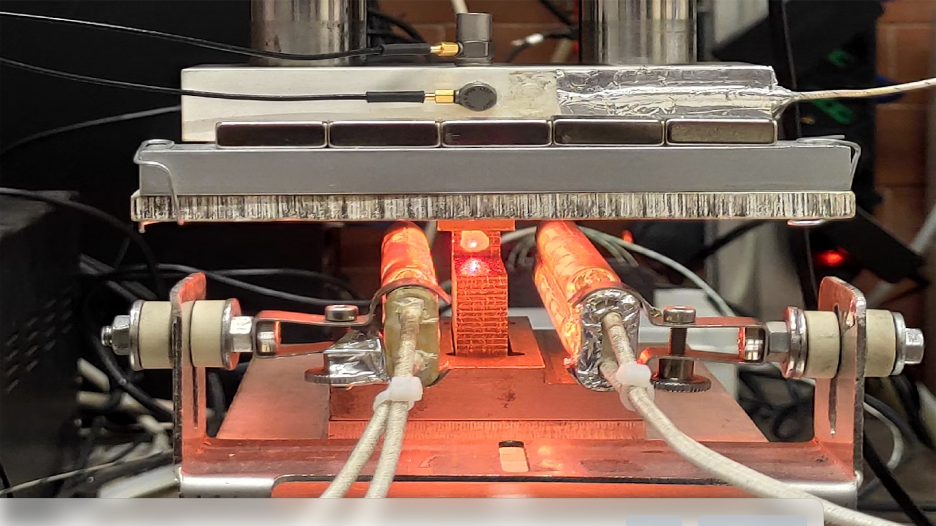What is the focus of the research illustrated by this setup?
Look at the image and answer the question using a single word or phrase.

Improving braking systems